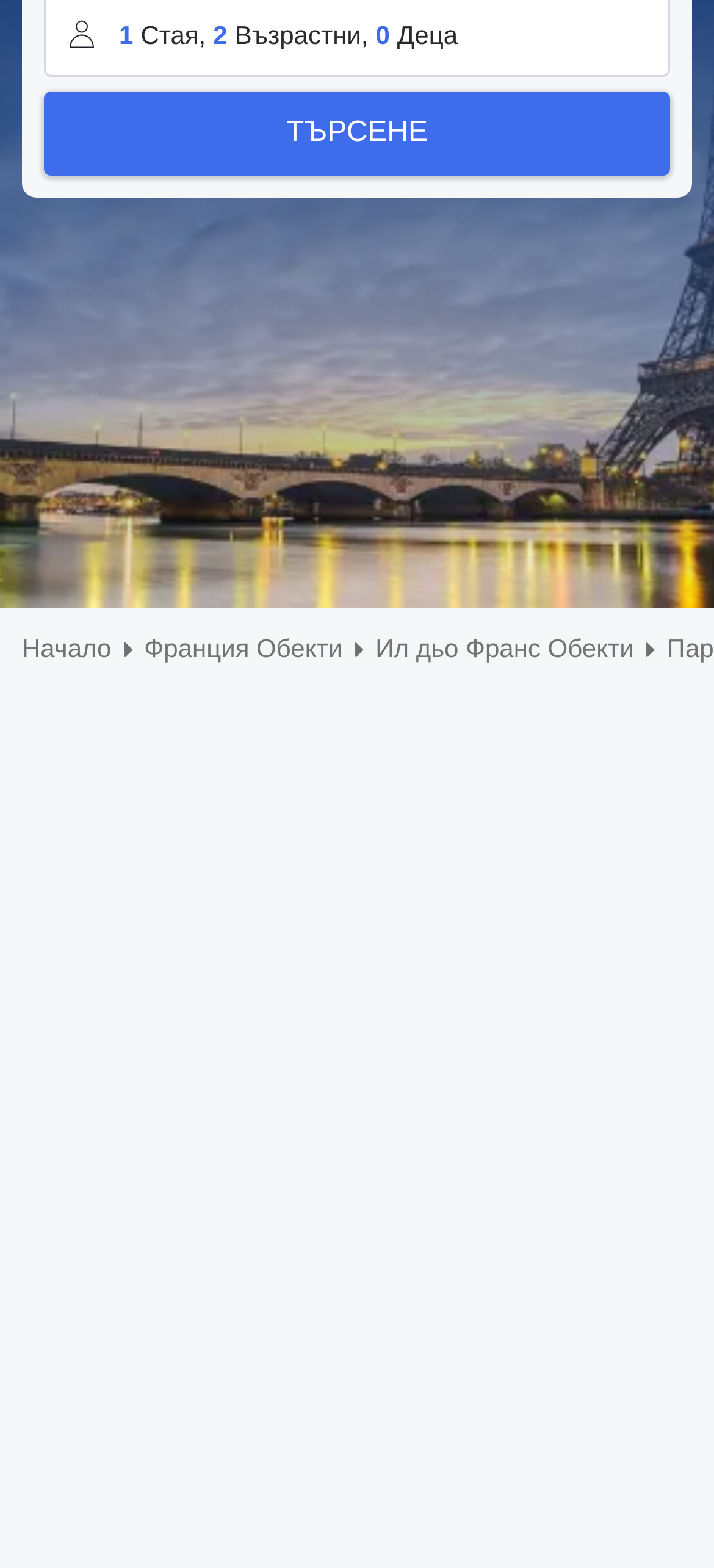Given the webpage screenshot and the description, determine the bounding box coordinates (top-left x, top-left y, bottom-right x, bottom-right y) that define the location of the UI element matching this description: Франция Обекти

[0.202, 0.402, 0.48, 0.426]